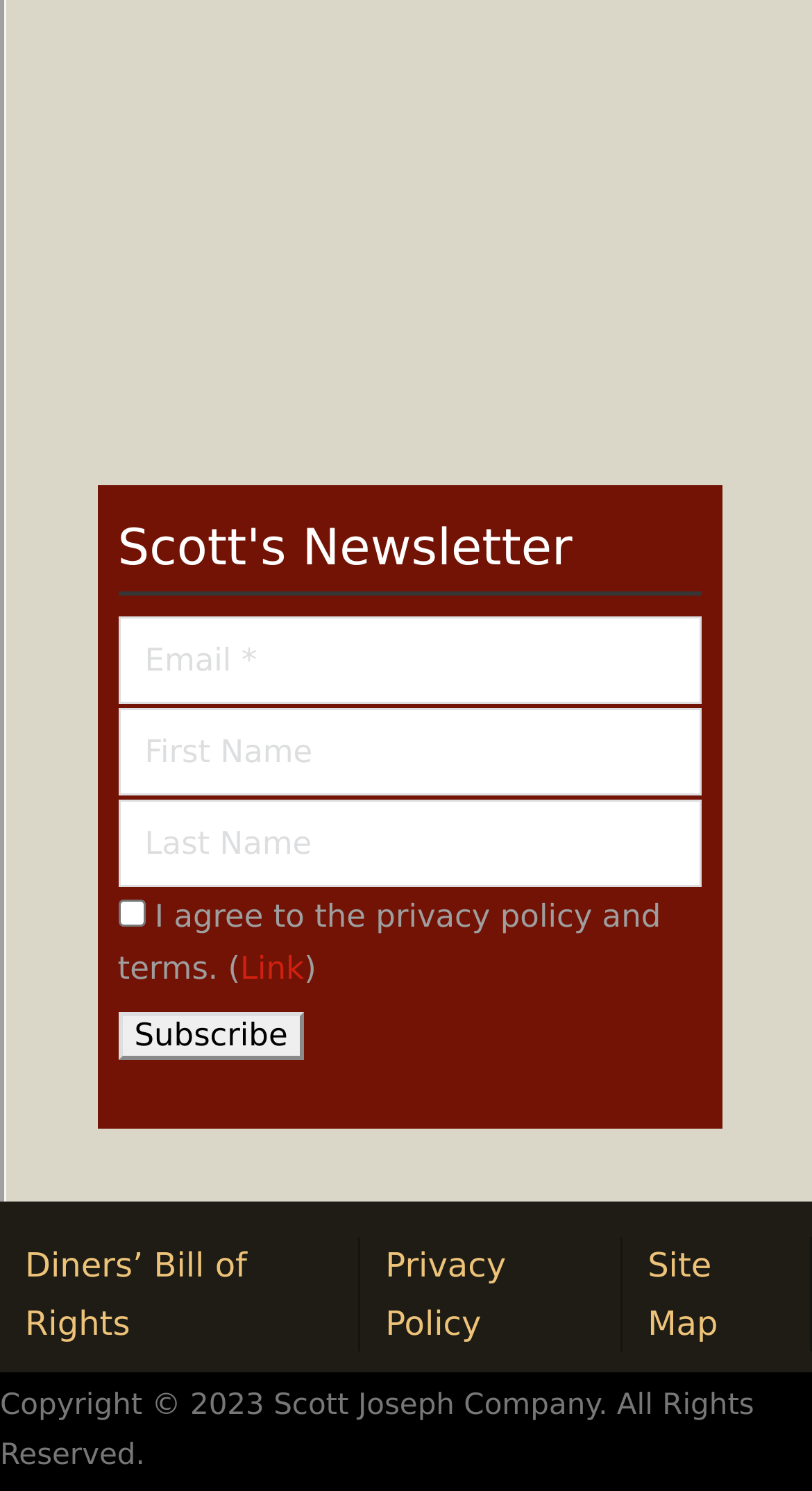Please find the bounding box coordinates of the element that you should click to achieve the following instruction: "View the Site Map". The coordinates should be presented as four float numbers between 0 and 1: [left, top, right, bottom].

[0.767, 0.83, 1.0, 0.906]